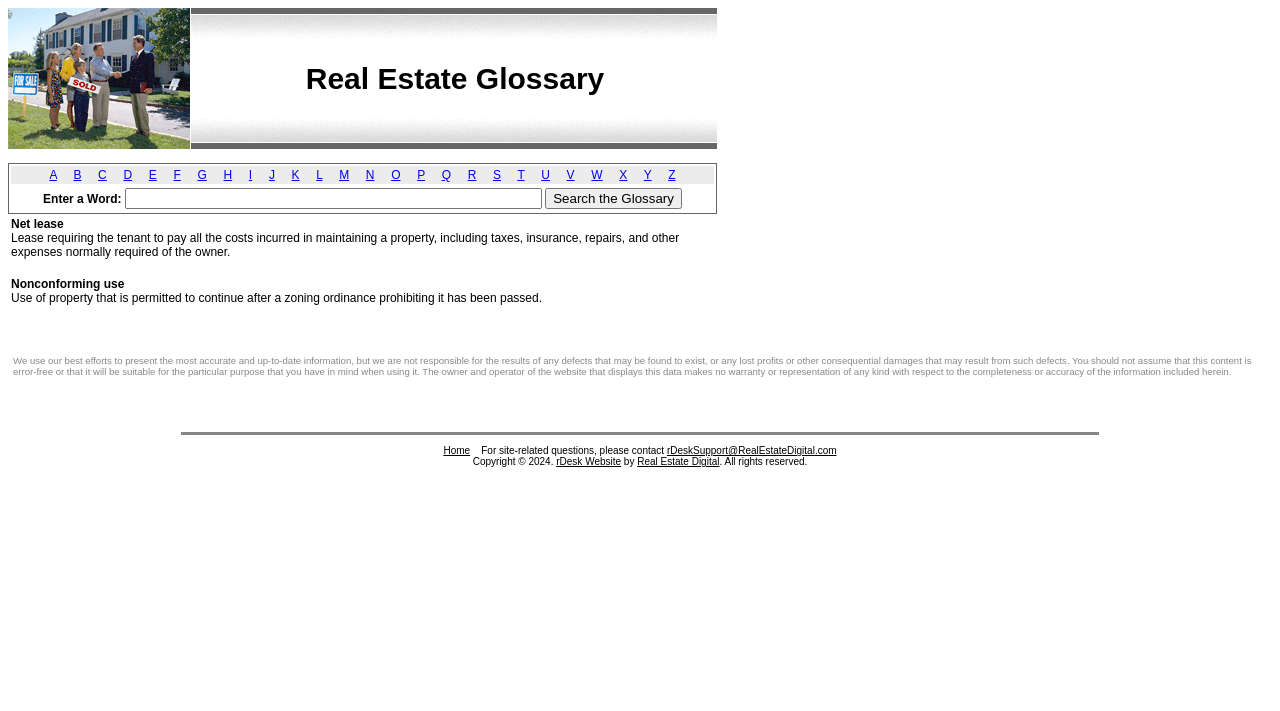Provide the bounding box coordinates in the format (top-left x, top-left y, bottom-right x, bottom-right y). All values are floating point numbers between 0 and 1. Determine the bounding box coordinate of the UI element described as: rDesk Website

[0.435, 0.641, 0.485, 0.657]